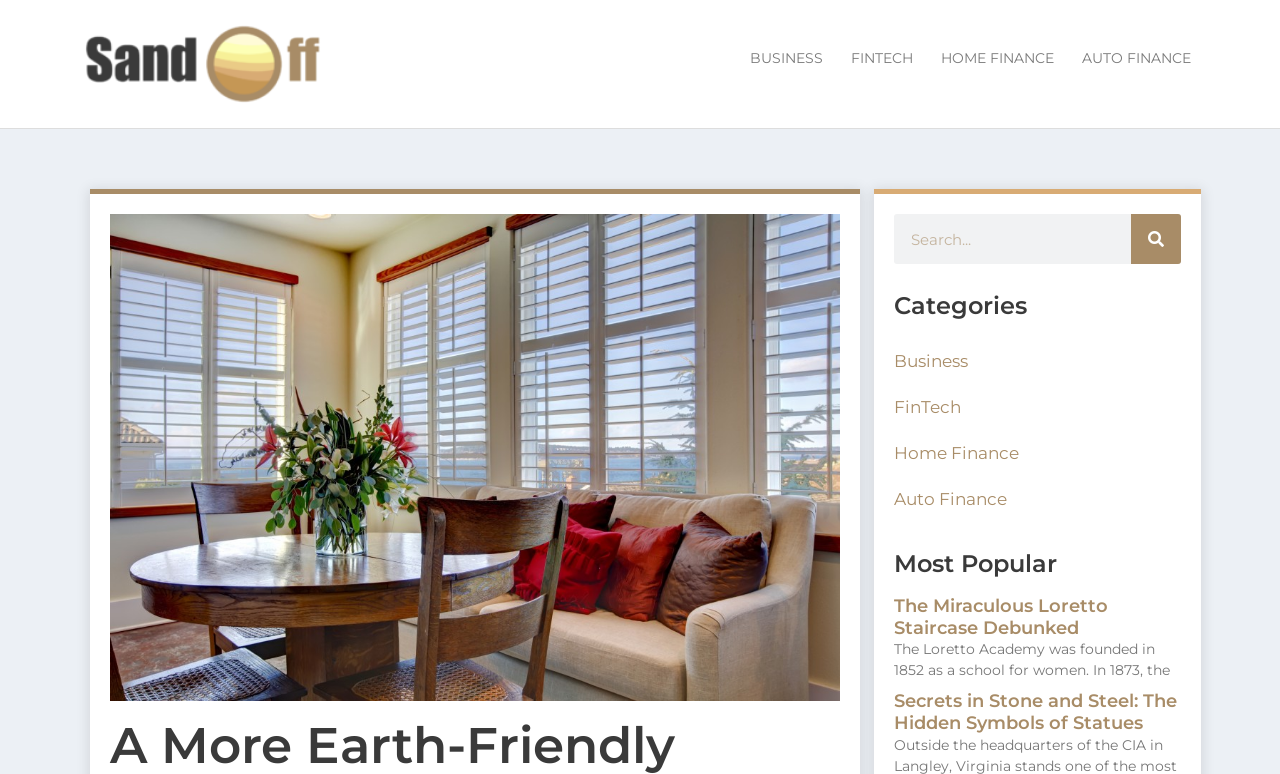What is the headline of the webpage?

A More Earth-Friendly Home: Selecting Energy-Efficient Windows for Your Remodel